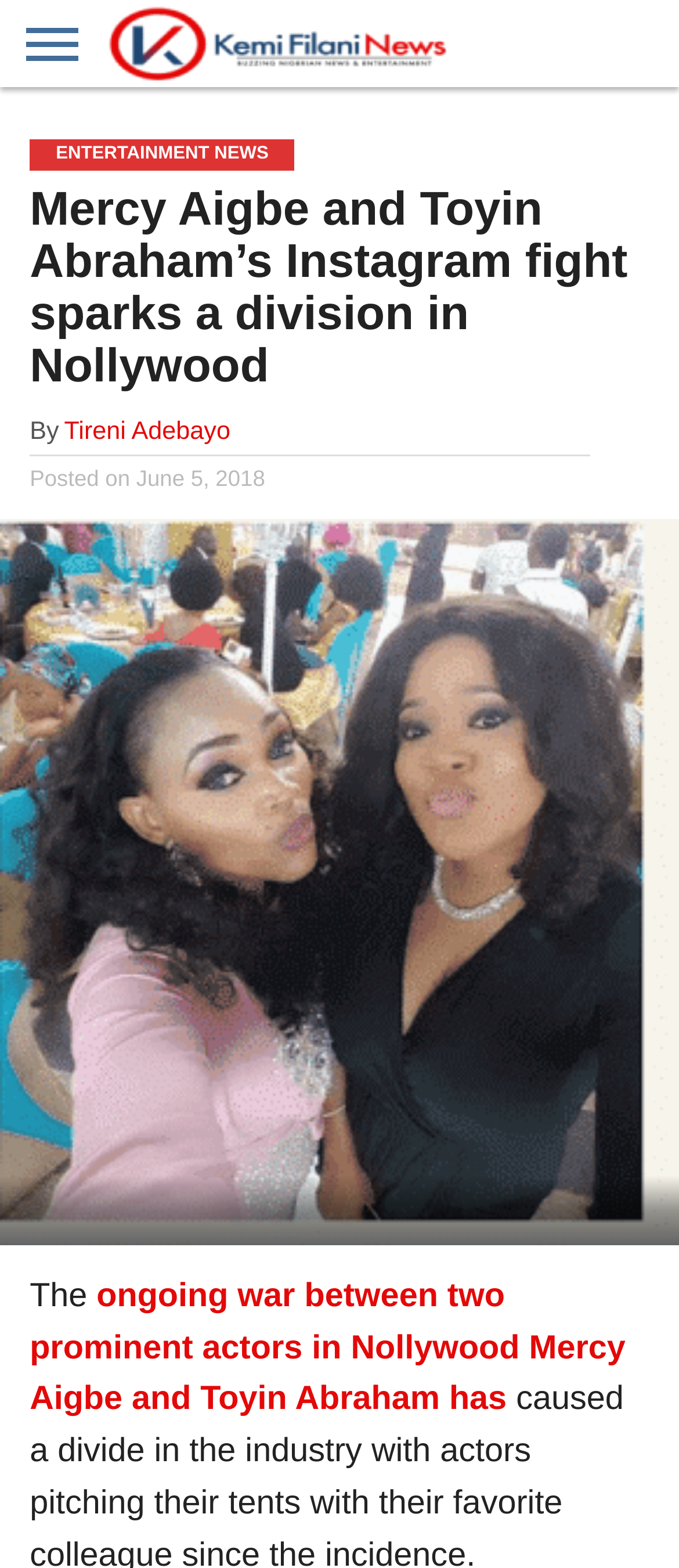Locate and generate the text content of the webpage's heading.

Mercy Aigbe and Toyin Abraham’s Instagram fight sparks a division in Nollywood